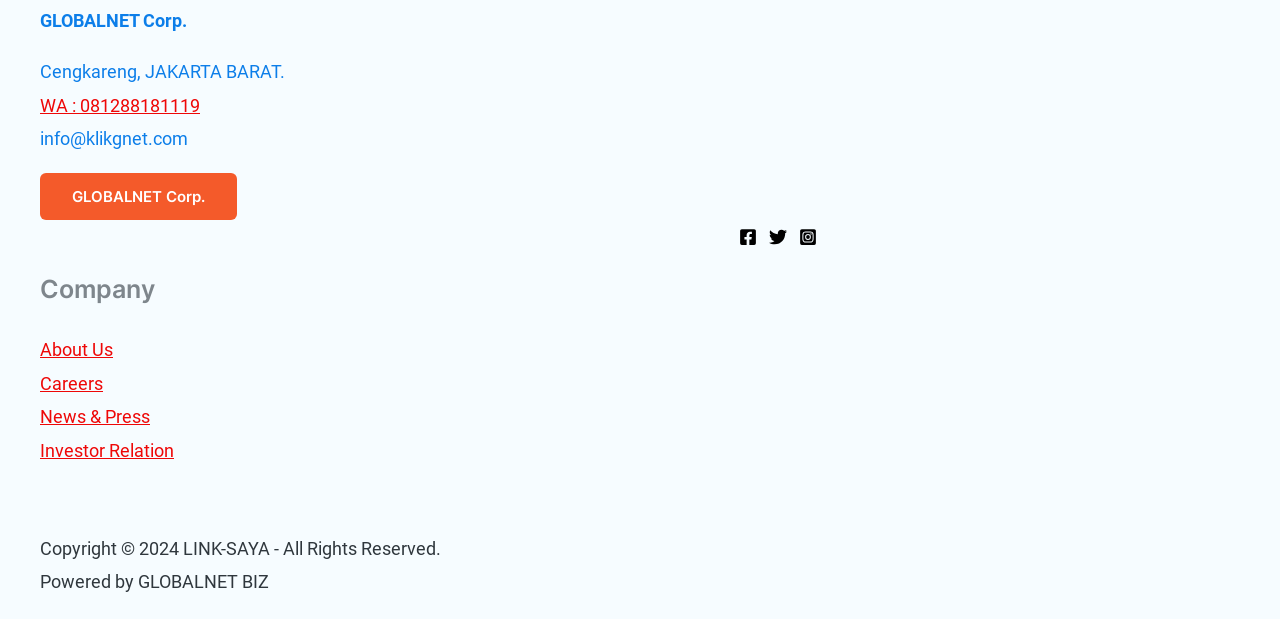What is the company's WhatsApp number?
Please respond to the question with a detailed and thorough explanation.

I found the company's WhatsApp number by looking at the link element with the text 'WA : 081288181119' which is a child of the complementary element 'Footer Widget 1'.